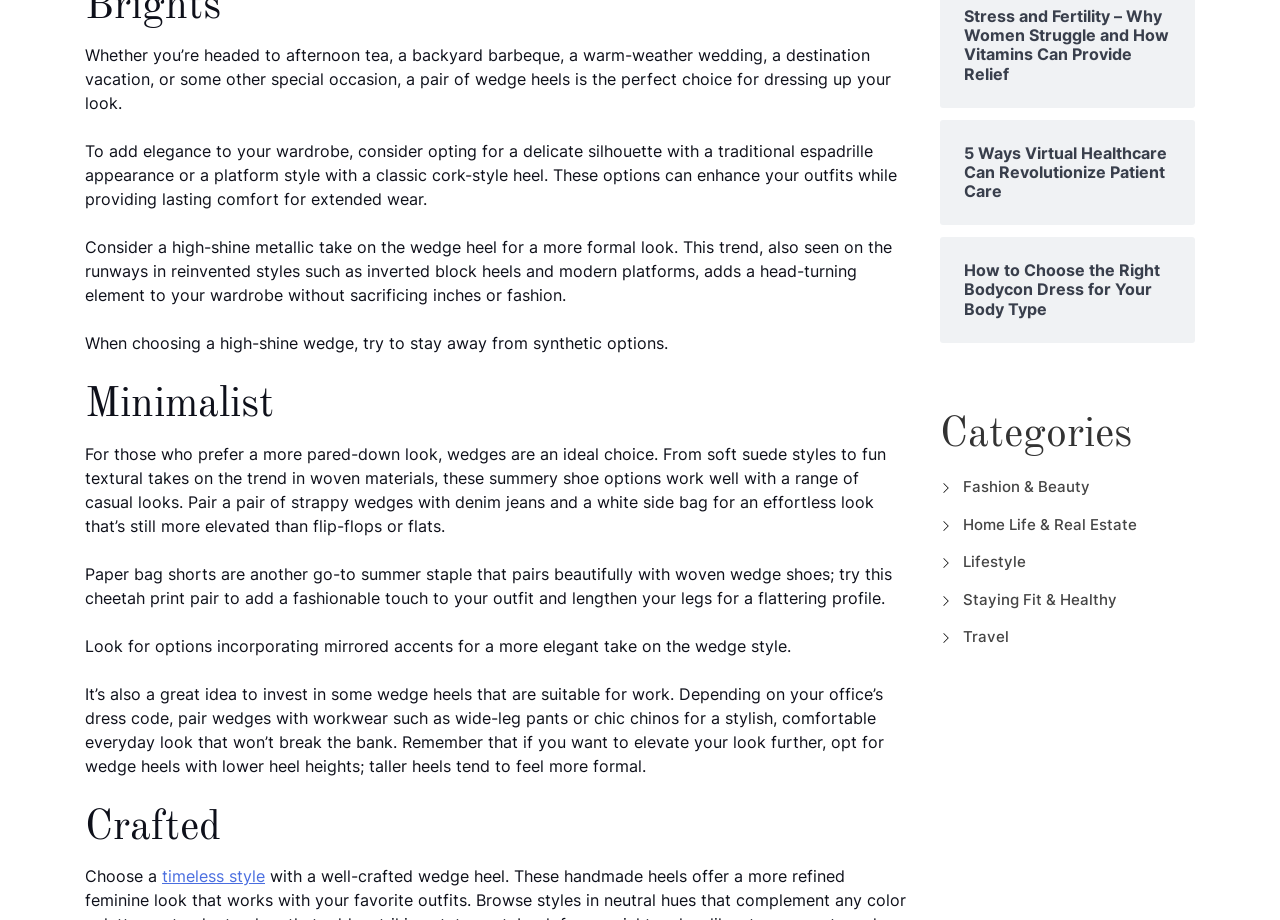Respond with a single word or short phrase to the following question: 
What is the suggested outfit for a casual look with wedge heels?

Denim jeans and white side bag